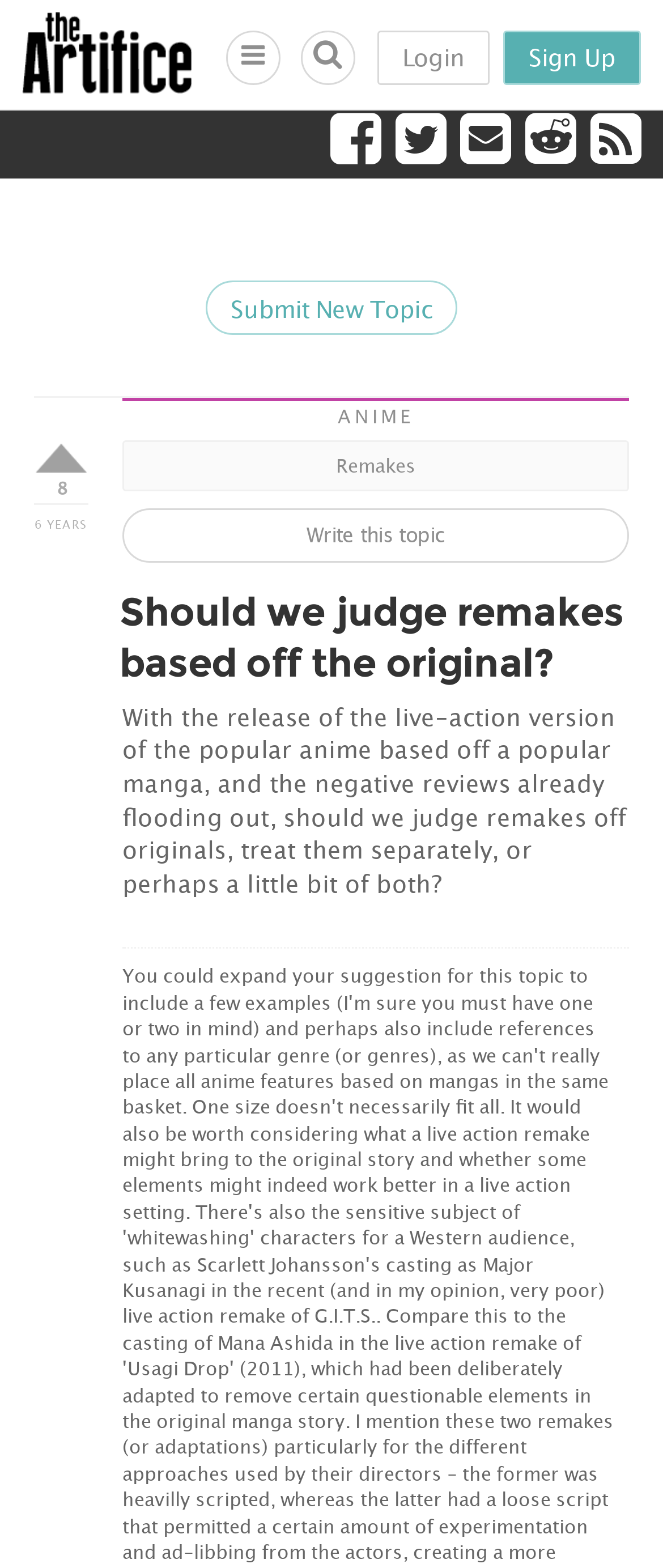What is the position of the link 'Login'?
From the details in the image, answer the question comprehensively.

Based on the bounding box coordinates, I can see that the link 'Login' has a y1 value of 0.02 which is close to the top of the page, and an x1 value of 0.568 which is towards the right side of the page, indicating that the link 'Login' is located at the top right of the page.